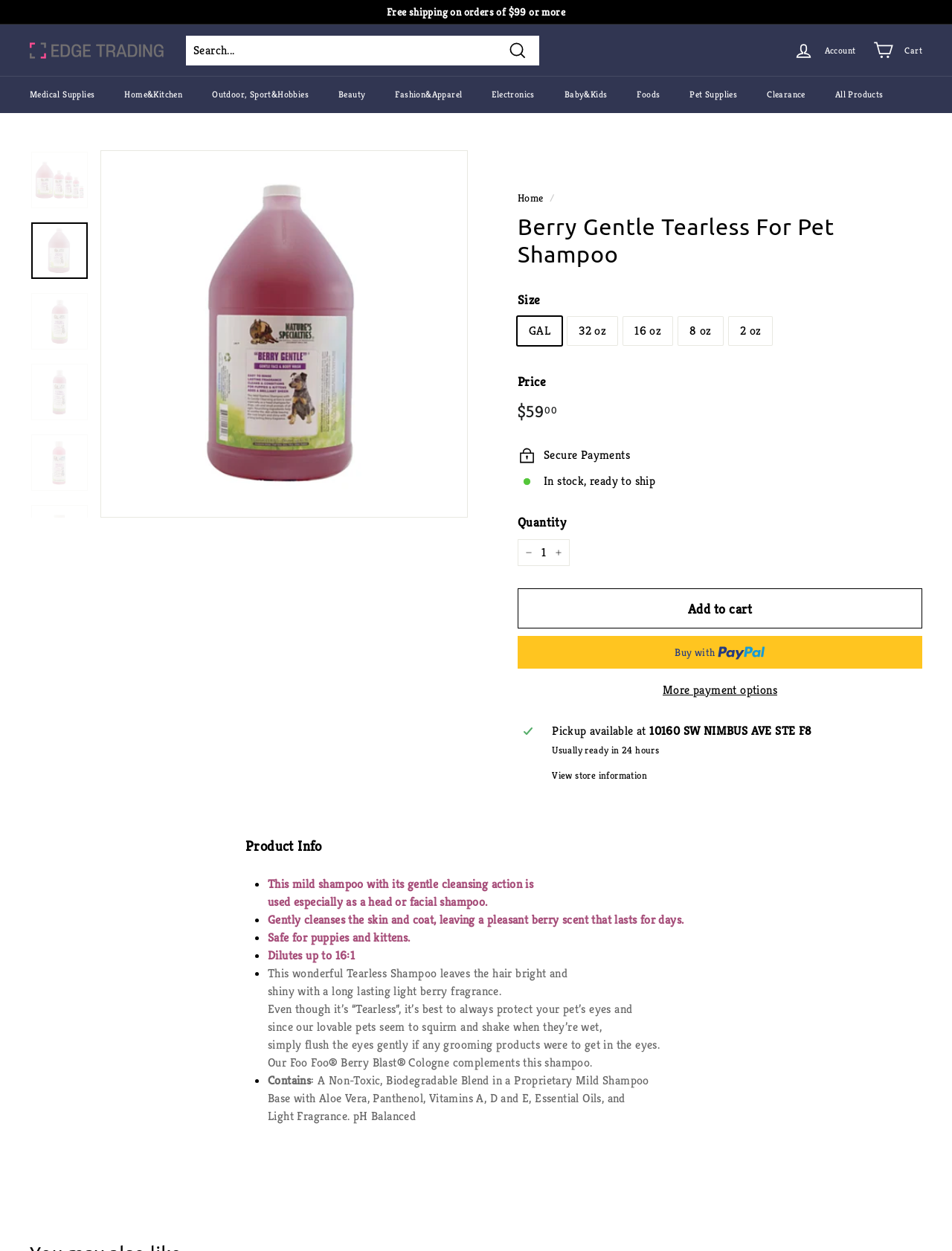What is the minimum age of pets that can use this shampoo? Analyze the screenshot and reply with just one word or a short phrase.

Puppies and kittens